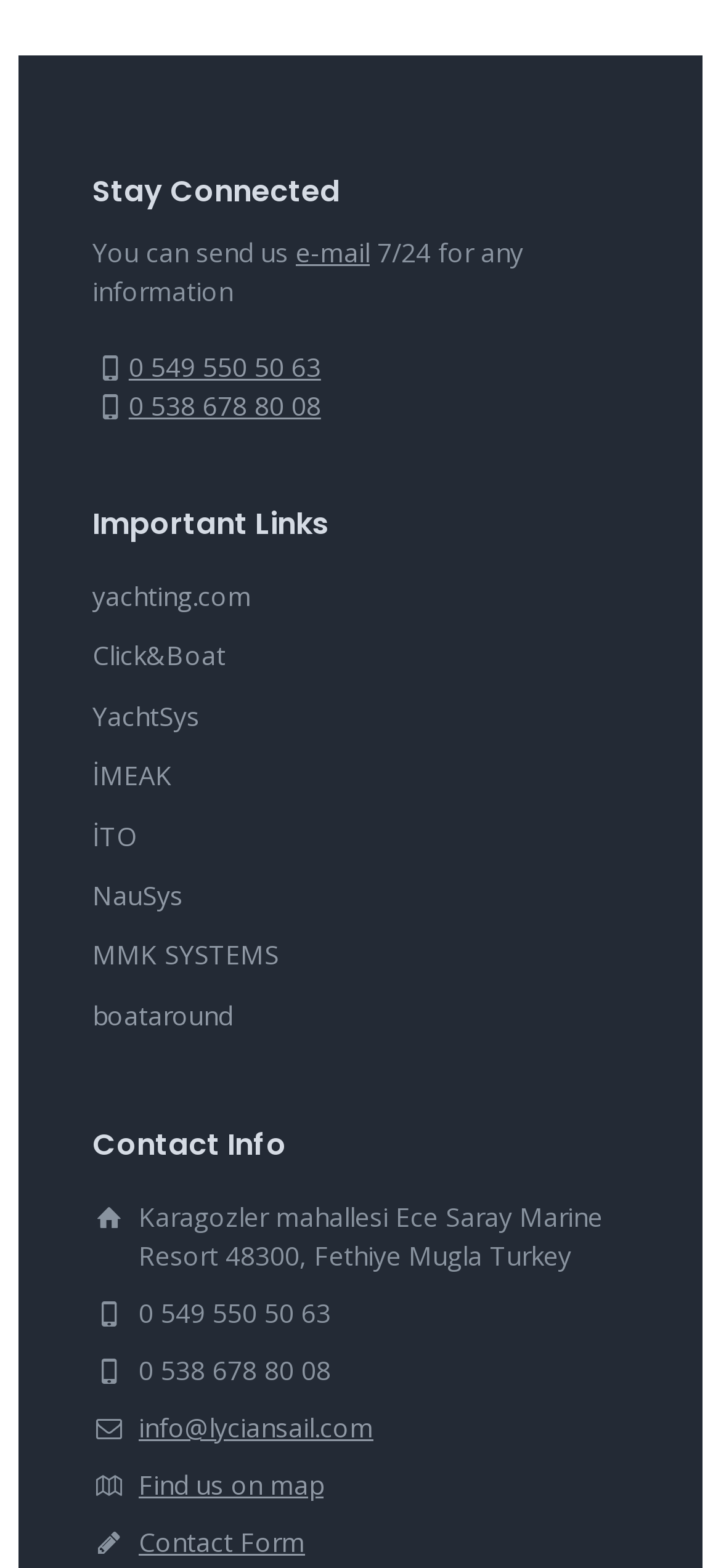Please find the bounding box coordinates of the element that you should click to achieve the following instruction: "Find us on map". The coordinates should be presented as four float numbers between 0 and 1: [left, top, right, bottom].

[0.192, 0.935, 0.449, 0.958]